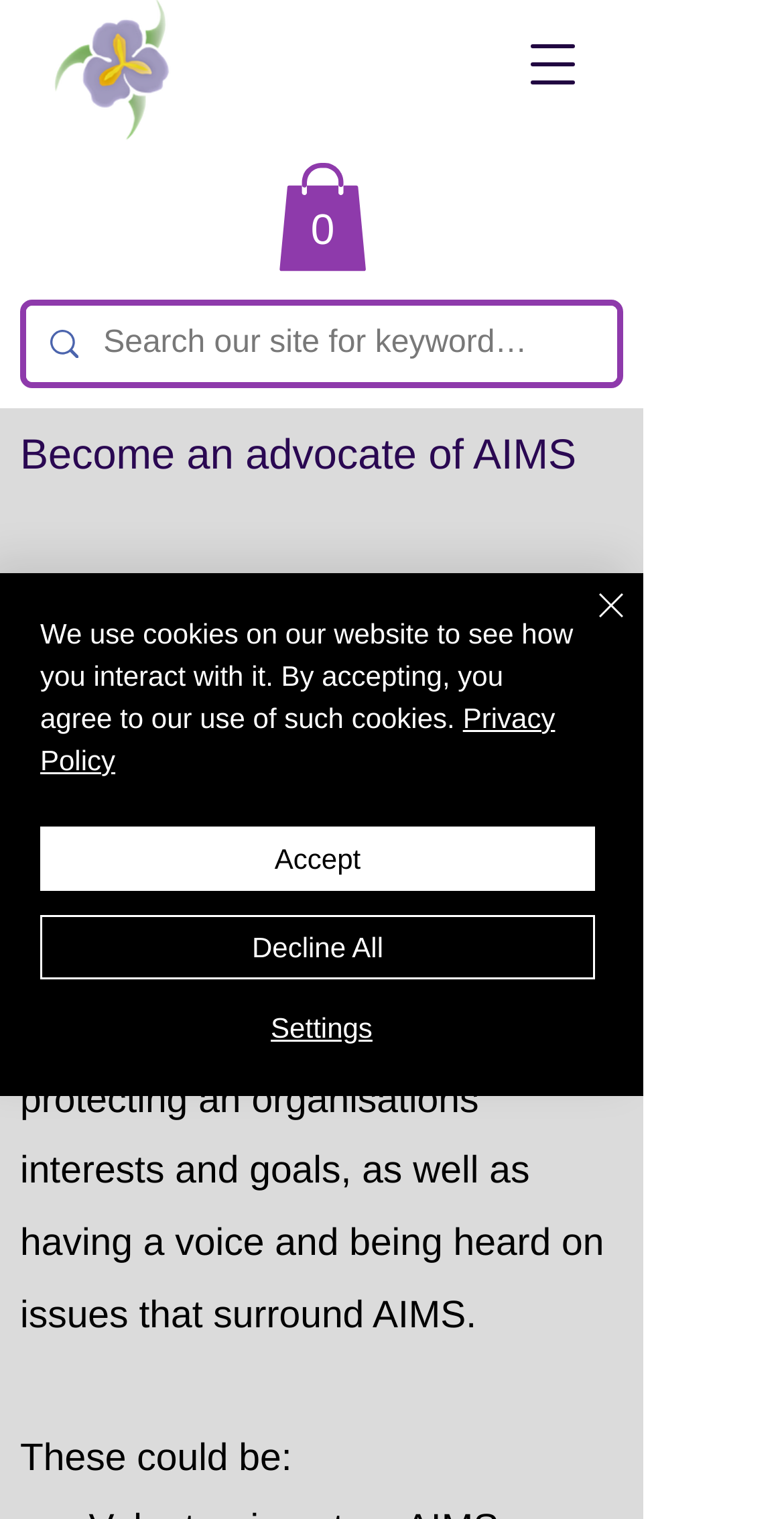Determine the bounding box coordinates of the region I should click to achieve the following instruction: "View cart". Ensure the bounding box coordinates are four float numbers between 0 and 1, i.e., [left, top, right, bottom].

[0.354, 0.107, 0.469, 0.178]